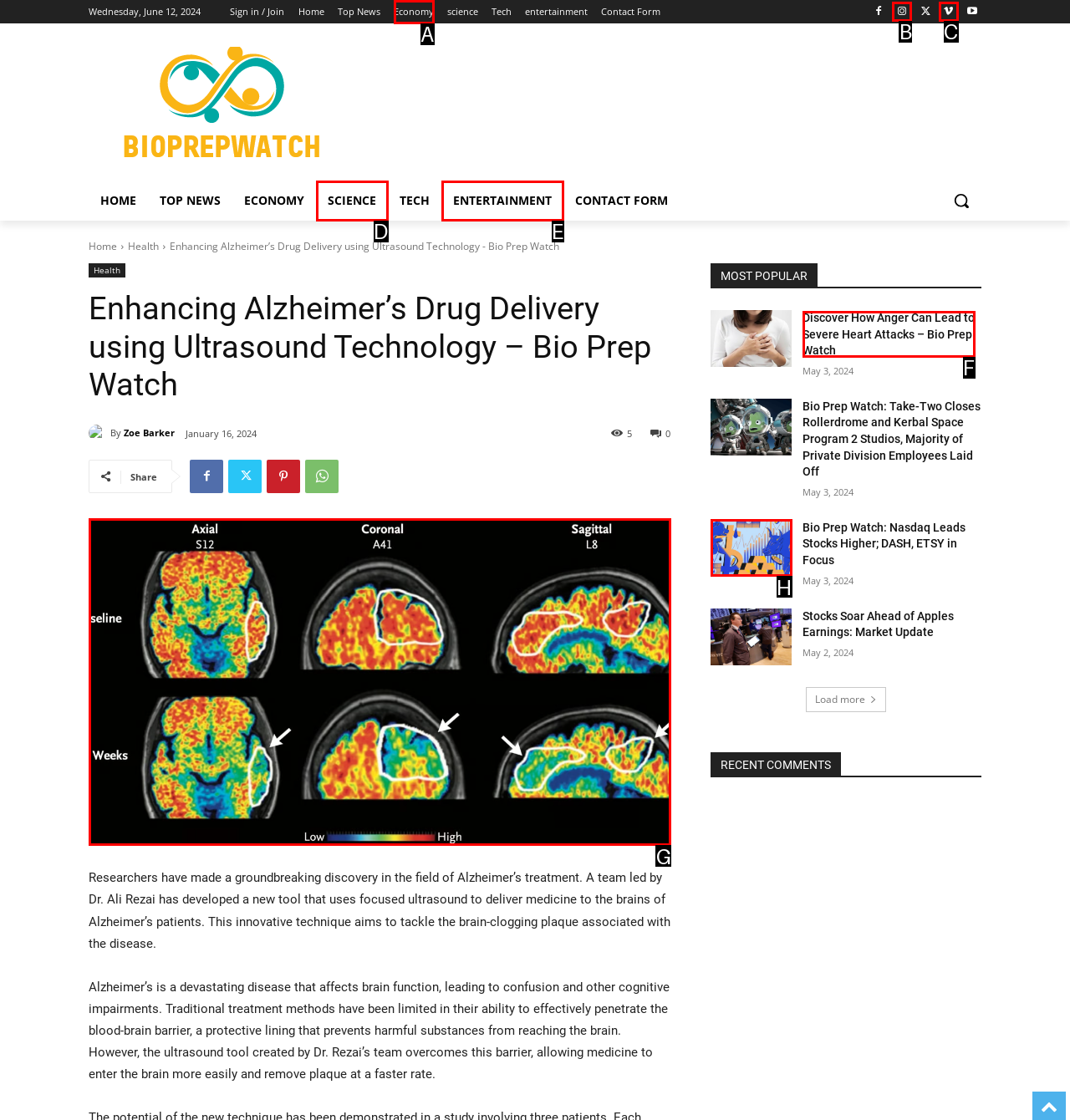What letter corresponds to the UI element to complete this task: Read the article about 'Enhancing Alzheimer’s Drug Delivery using Ultrasound Technology'
Answer directly with the letter.

G